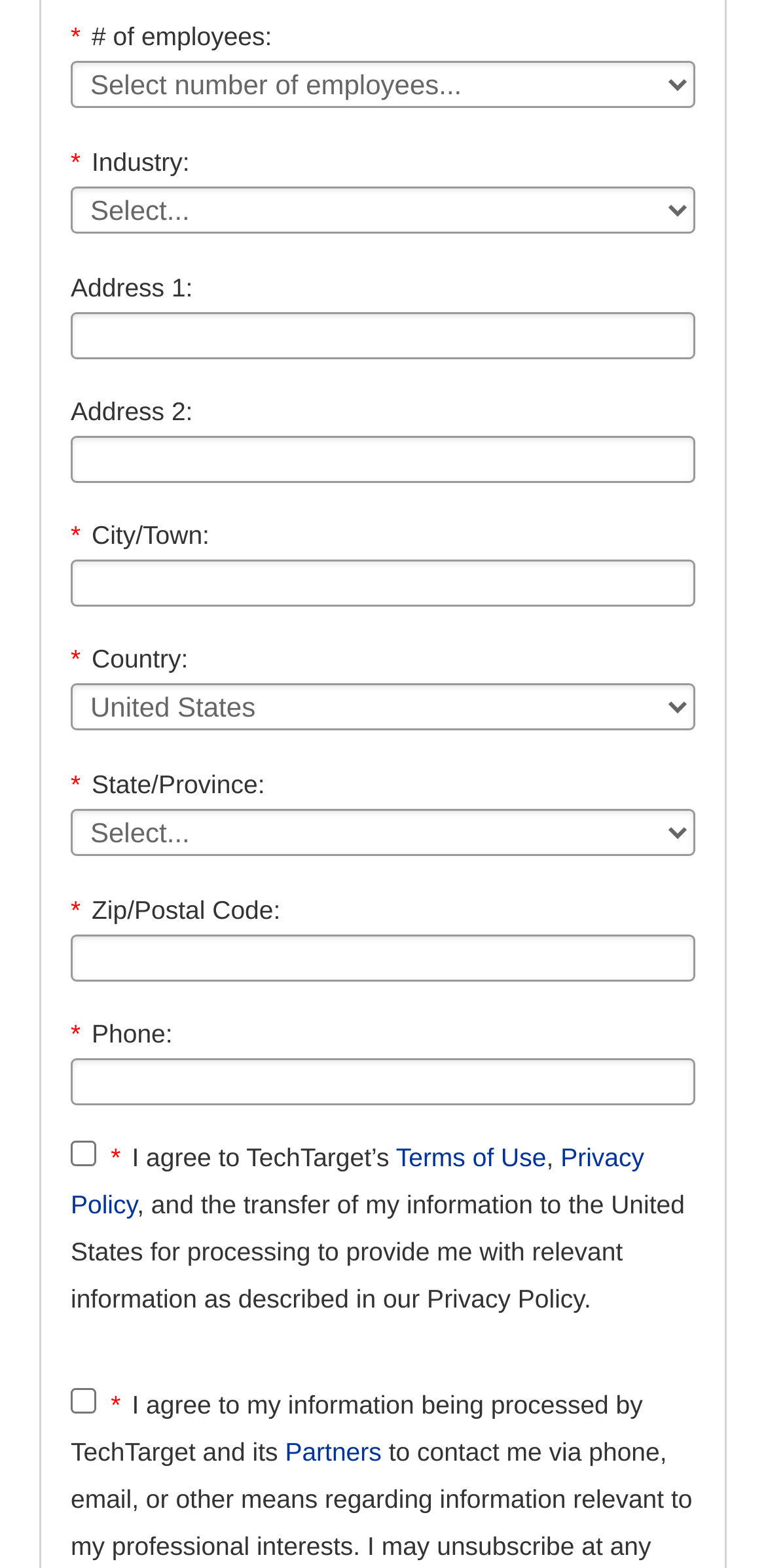Carefully examine the image and provide an in-depth answer to the question: What is the last field to fill out?

The last field to fill out is the 'Phone:' field, which is a textbox that allows users to input their phone number. This field is located at the bottom of the form, above the checkbox group.